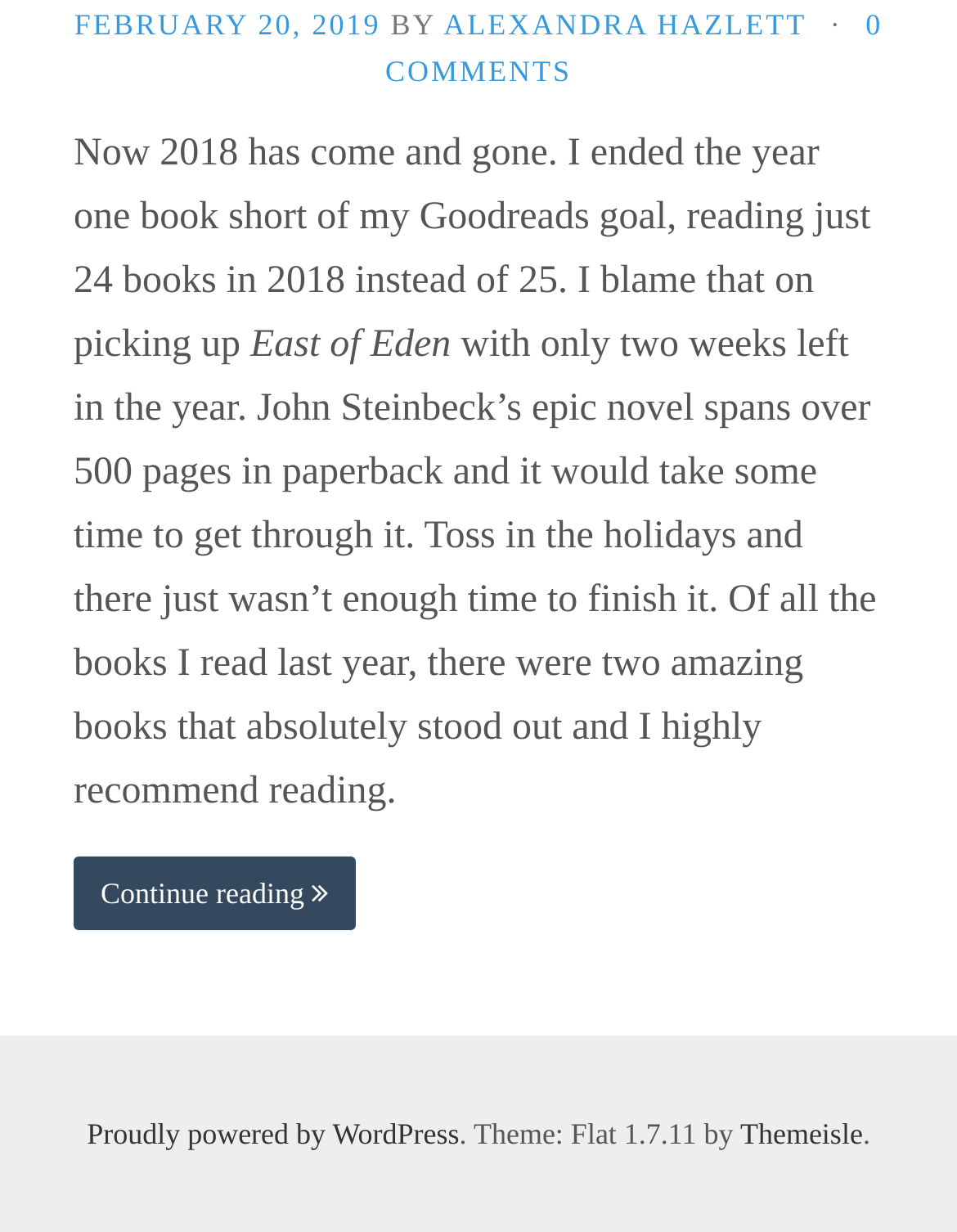Find the bounding box coordinates for the HTML element specified by: "Proudly powered by WordPress".

[0.091, 0.906, 0.48, 0.934]